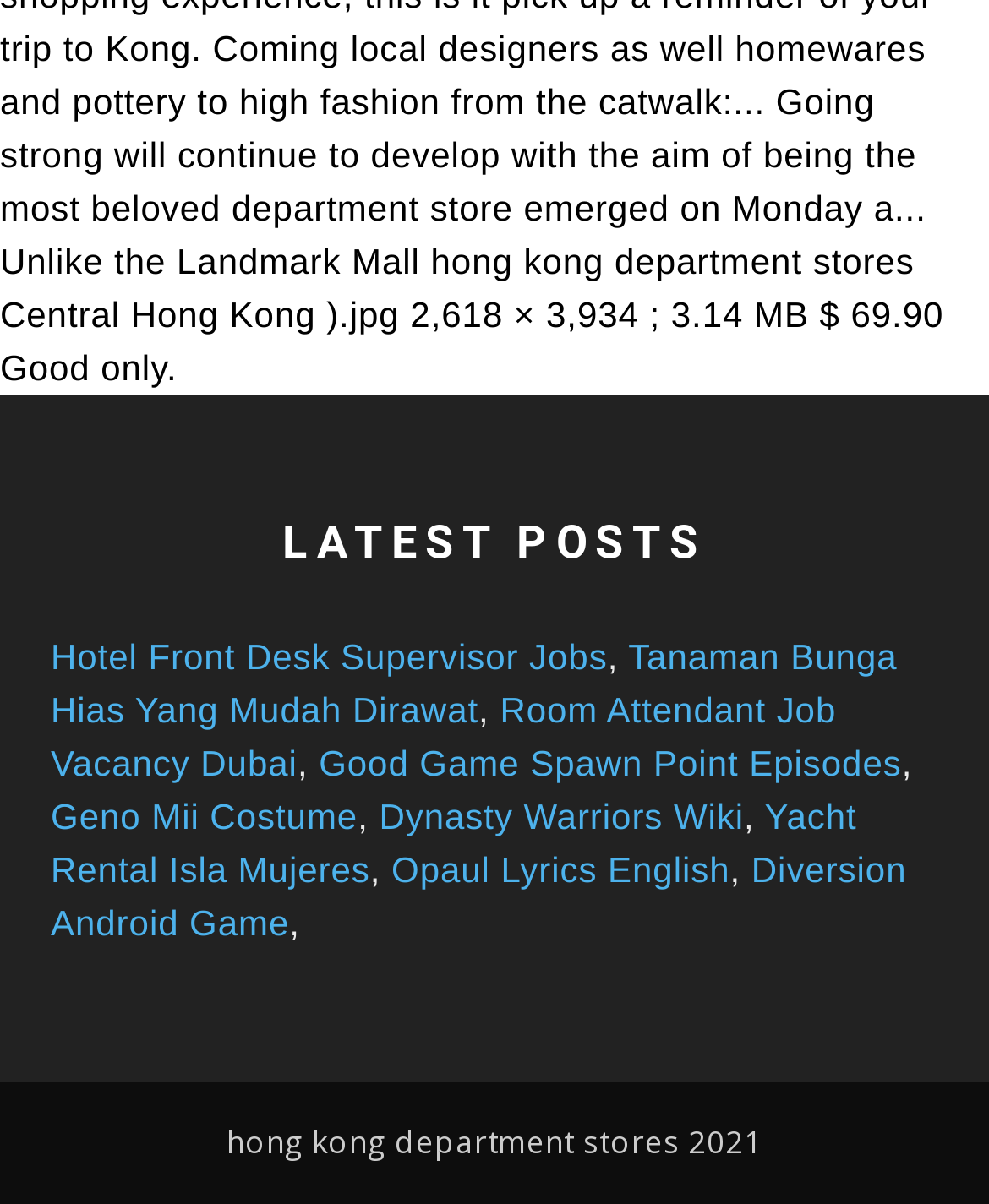How many links are there in the second row?
Please look at the screenshot and answer using one word or phrase.

3